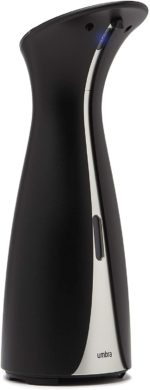Respond to the question below with a single word or phrase: What is the purpose of the built-in lights?

Provide alerts